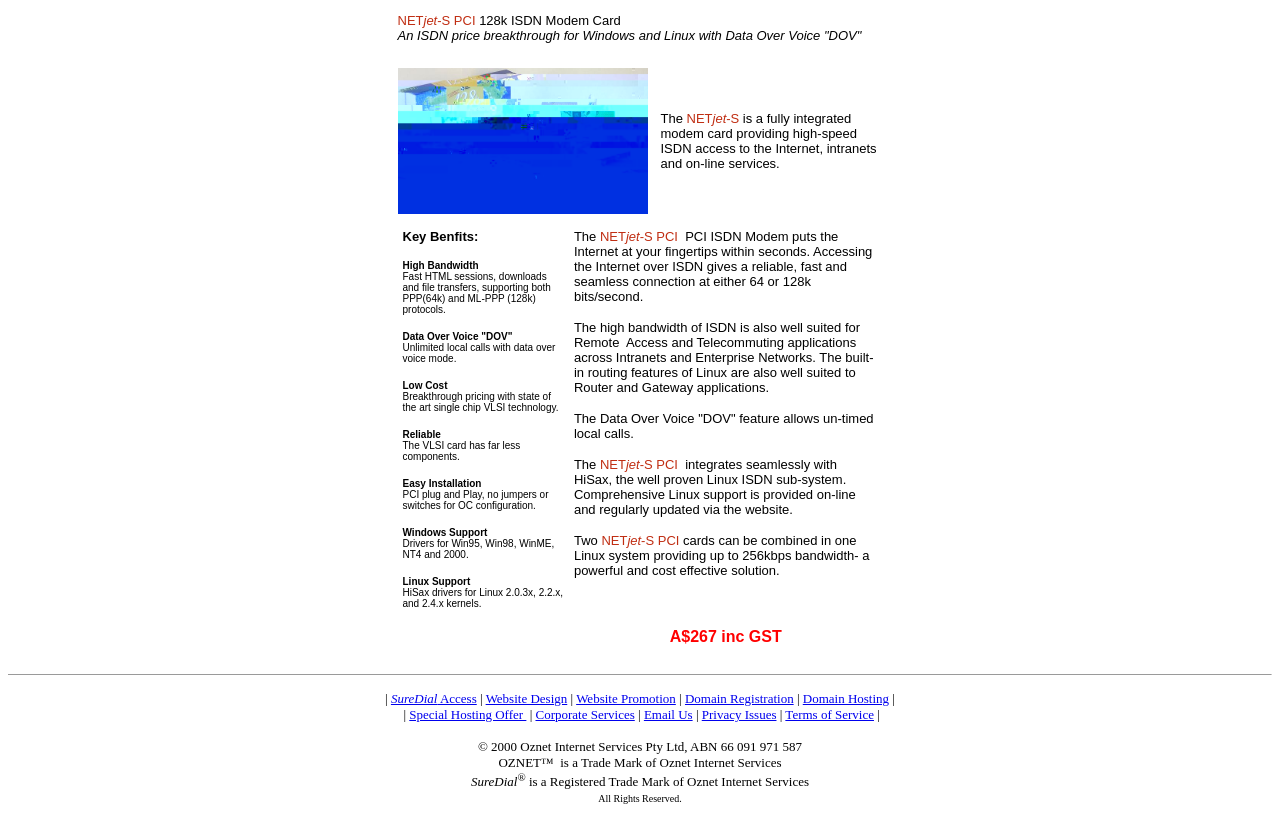What is the purpose of the NETjet-S PCI?
Look at the screenshot and respond with a single word or phrase.

To provide high-speed ISDN access